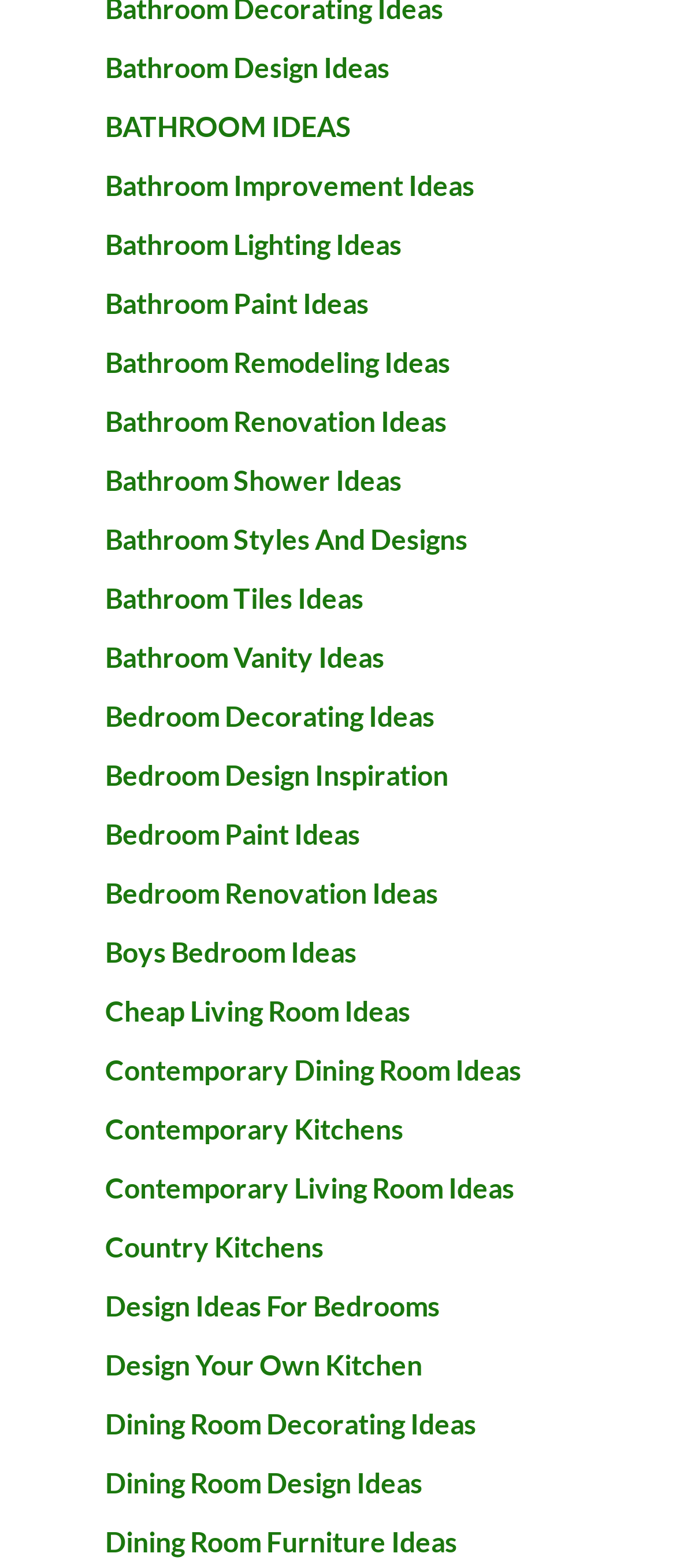Indicate the bounding box coordinates of the clickable region to achieve the following instruction: "Get inspiration for bedroom decorating."

[0.155, 0.446, 0.643, 0.467]